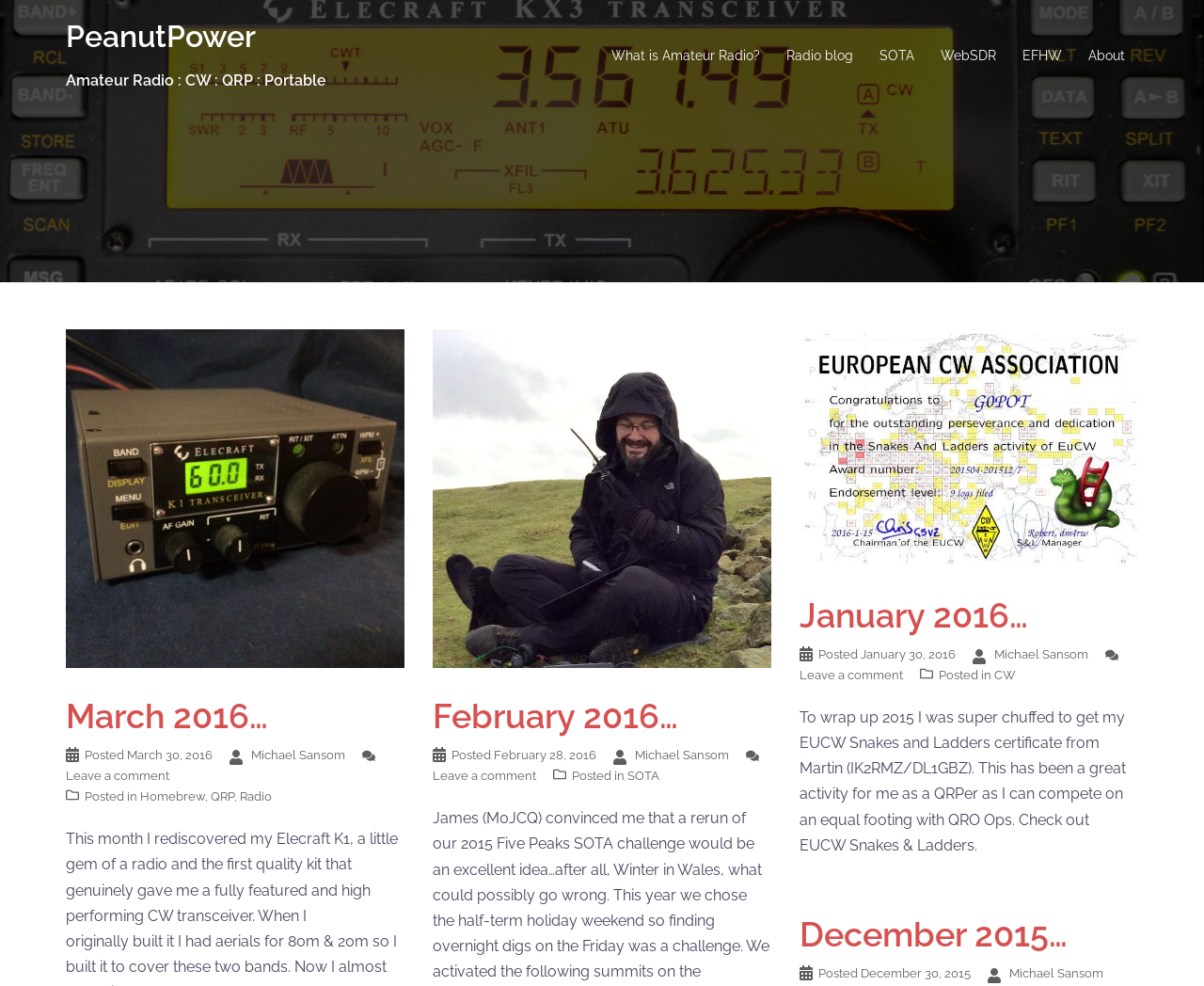Please specify the coordinates of the bounding box for the element that should be clicked to carry out this instruction: "read the article Unveiling the Ultimate Gaming Experience: Affordable Gaming Desktop Bundles with Accessories". The coordinates must be four float numbers between 0 and 1, formatted as [left, top, right, bottom].

None